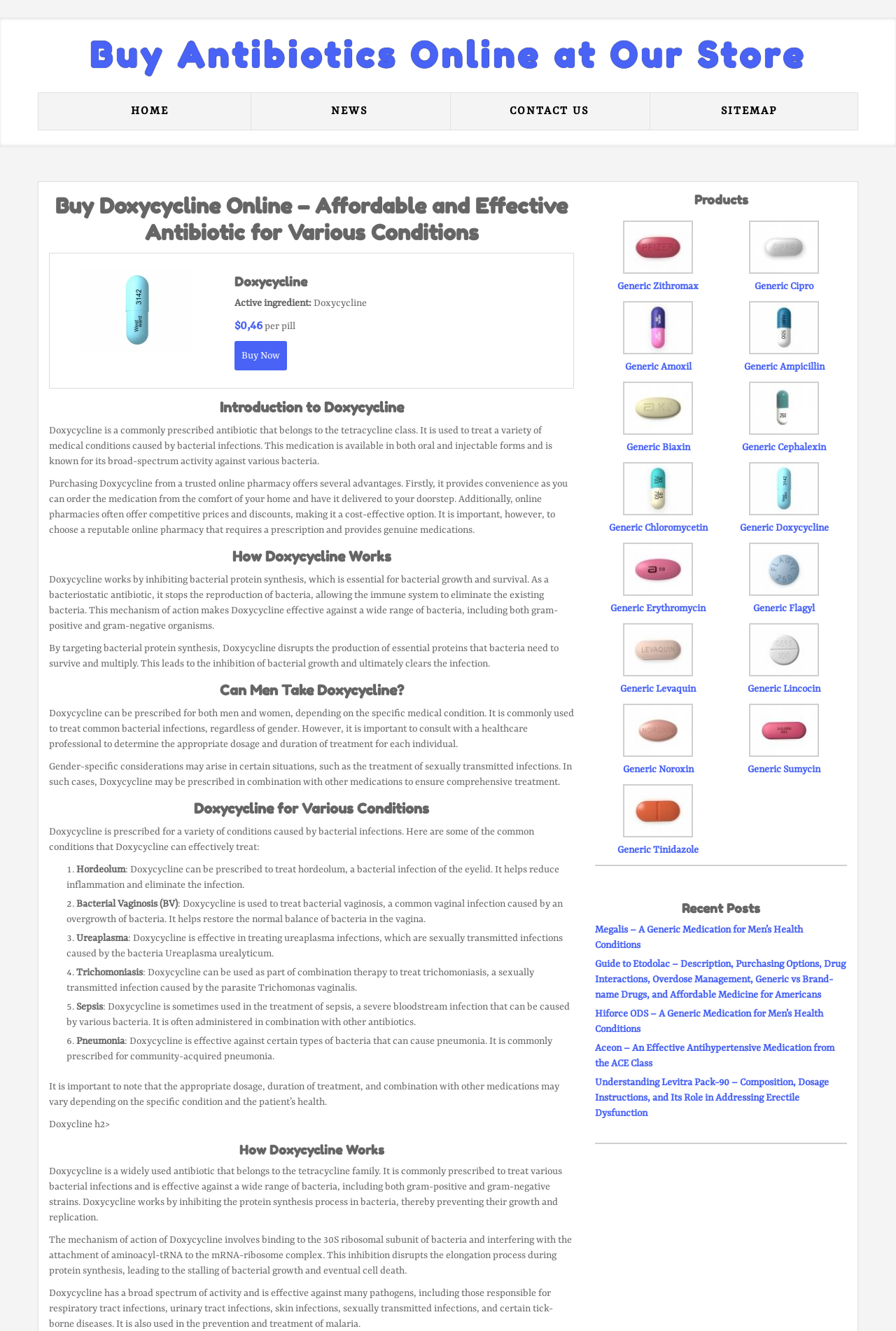Could you indicate the bounding box coordinates of the region to click in order to complete this instruction: "Read about How Doxycycline Works".

[0.055, 0.412, 0.641, 0.425]